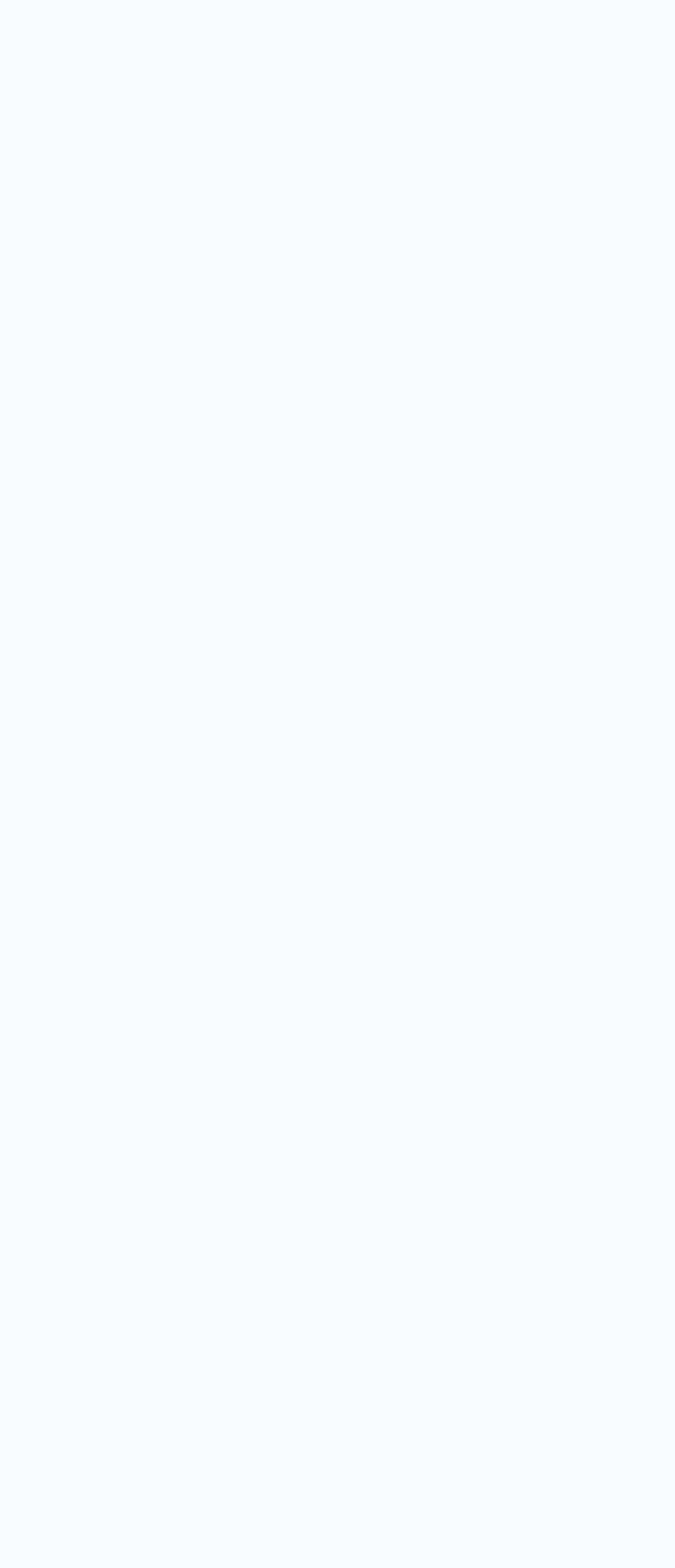Given the description: "Skip to content", determine the bounding box coordinates of the UI element. The coordinates should be formatted as four float numbers between 0 and 1, [left, top, right, bottom].

[0.0, 0.0, 0.103, 0.022]